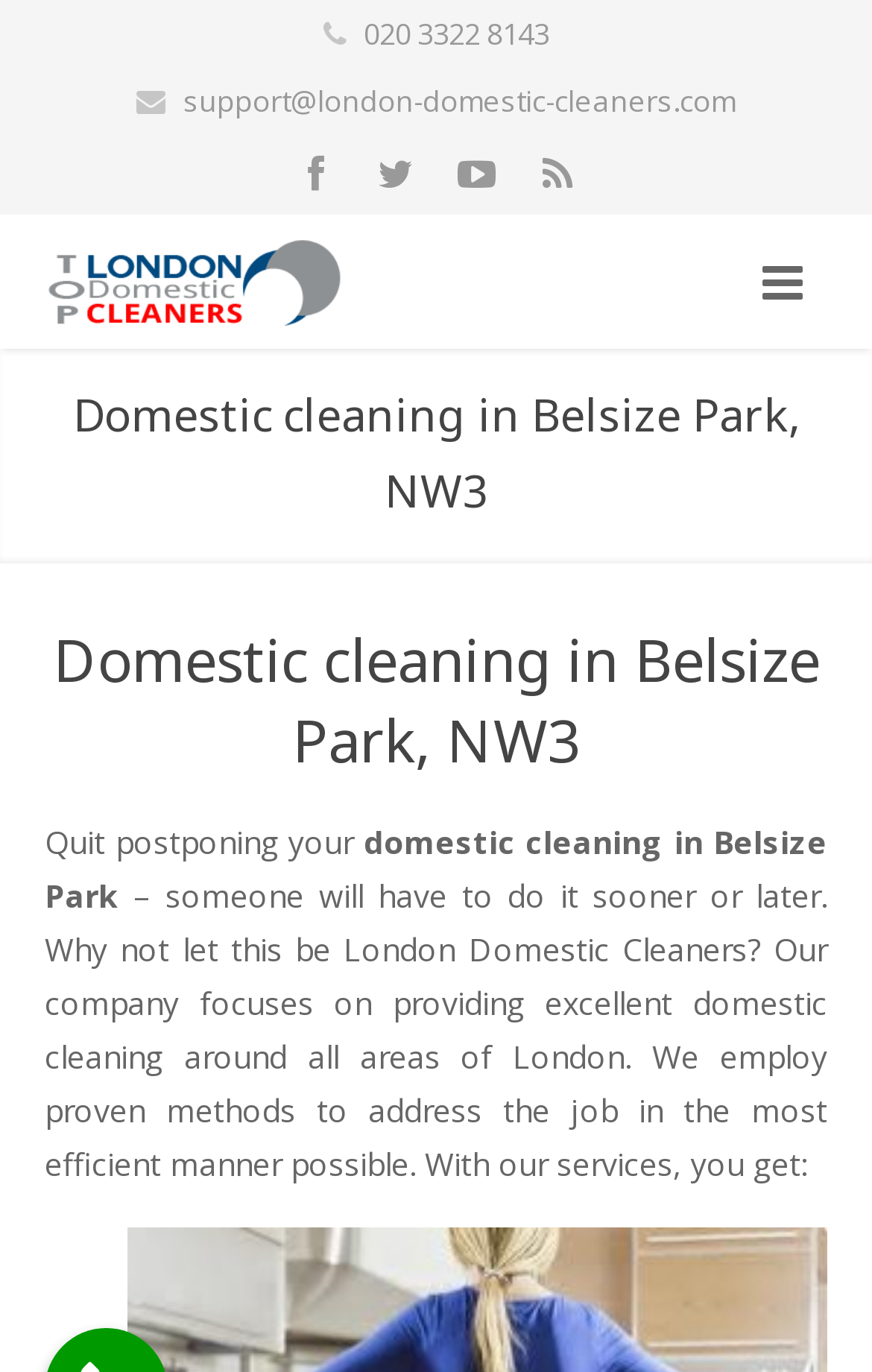Answer the question below using just one word or a short phrase: 
What is the phone number to get a free quote?

020 3322 8143